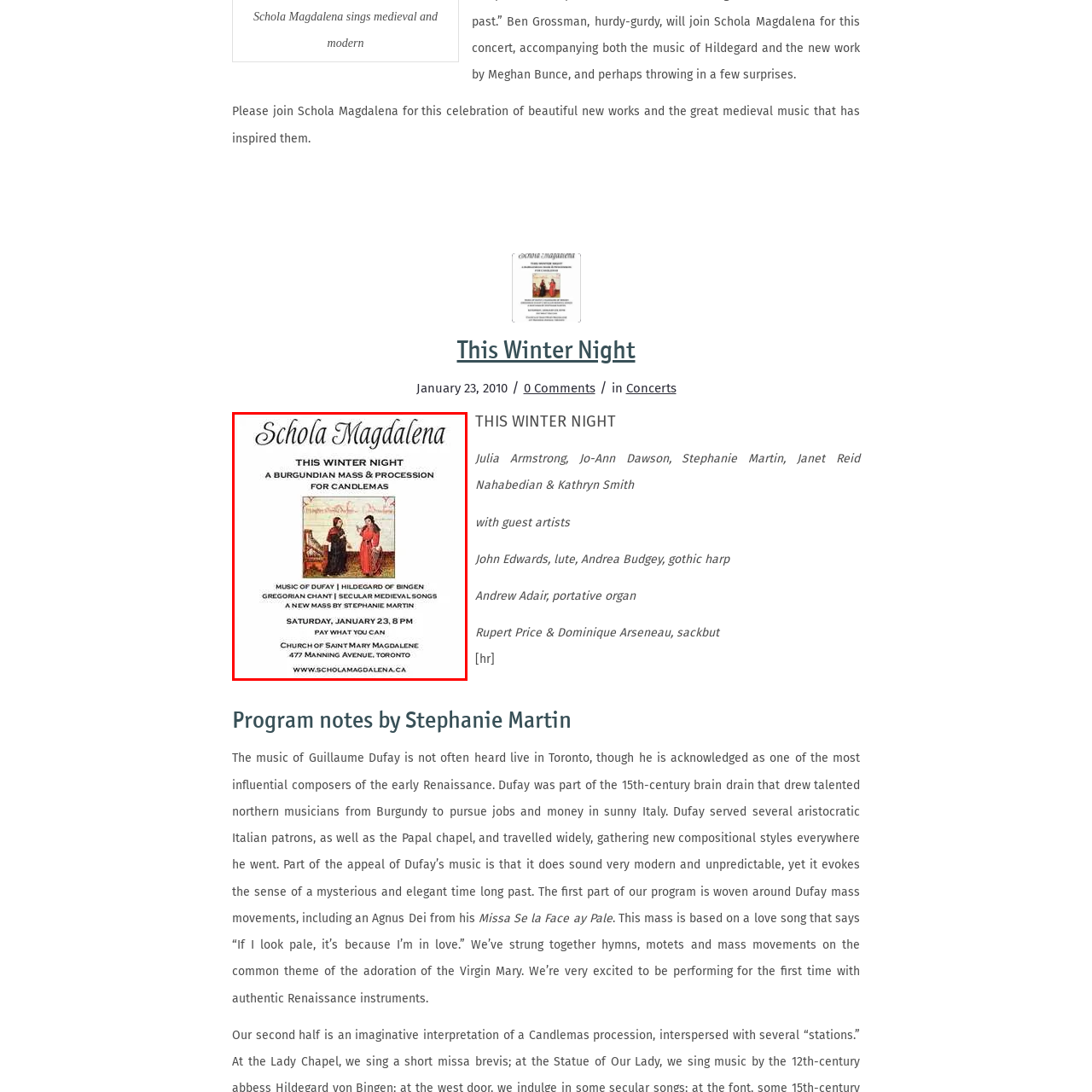Explain what is happening in the image inside the red outline in great detail.

The image features a concert poster for "This Winter Night," presented by Schola Magdalena. The poster highlights a celebration centered around a Burgundian mass and procession for Candlemas, emphasizing the music of Guillaume Dufay, Hildegard of Bingen, Gregorian chant, and secular medieval songs. 

Prominently displayed at the top is the name "Schola Magdalena," followed by the event title, "THIS WINTER NIGHT," in bold letters. Below this, details about the program are listed, including works by esteemed composers and a new mass by Stephanie Martin. The event is scheduled for Saturday, January 23, at 8 PM, taking place at the Church of Saint Mary Magdalene, located at 477 Manning Avenue, Toronto.

The design is enriched with medieval artistic elements, featuring two figures dressed in traditional garb, enhancing the thematic connection to the music and era celebrated in the concert. The poster invites attendees to pay what they can for admission, reflecting an inclusive approach to sharing this unique musical experience. For further information, the website www.scholamagdalena.ca is also included.
